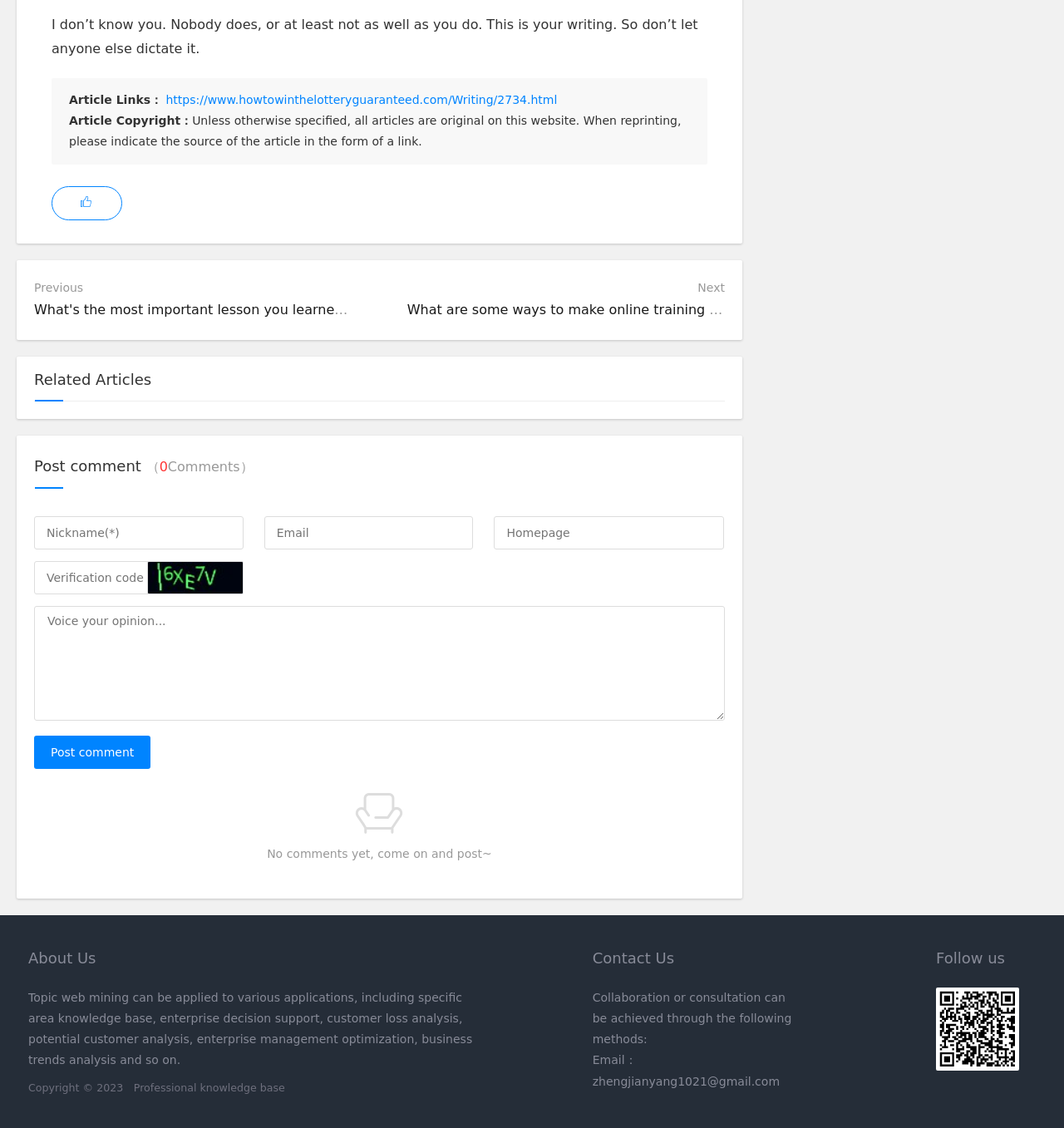Identify the bounding box for the given UI element using the description provided. Coordinates should be in the format (top-left x, top-left y, bottom-right x, bottom-right y) and must be between 0 and 1. Here is the description: https://www.howtowinthelotteryguaranteed.com/Writing/2734.html

[0.156, 0.083, 0.524, 0.094]